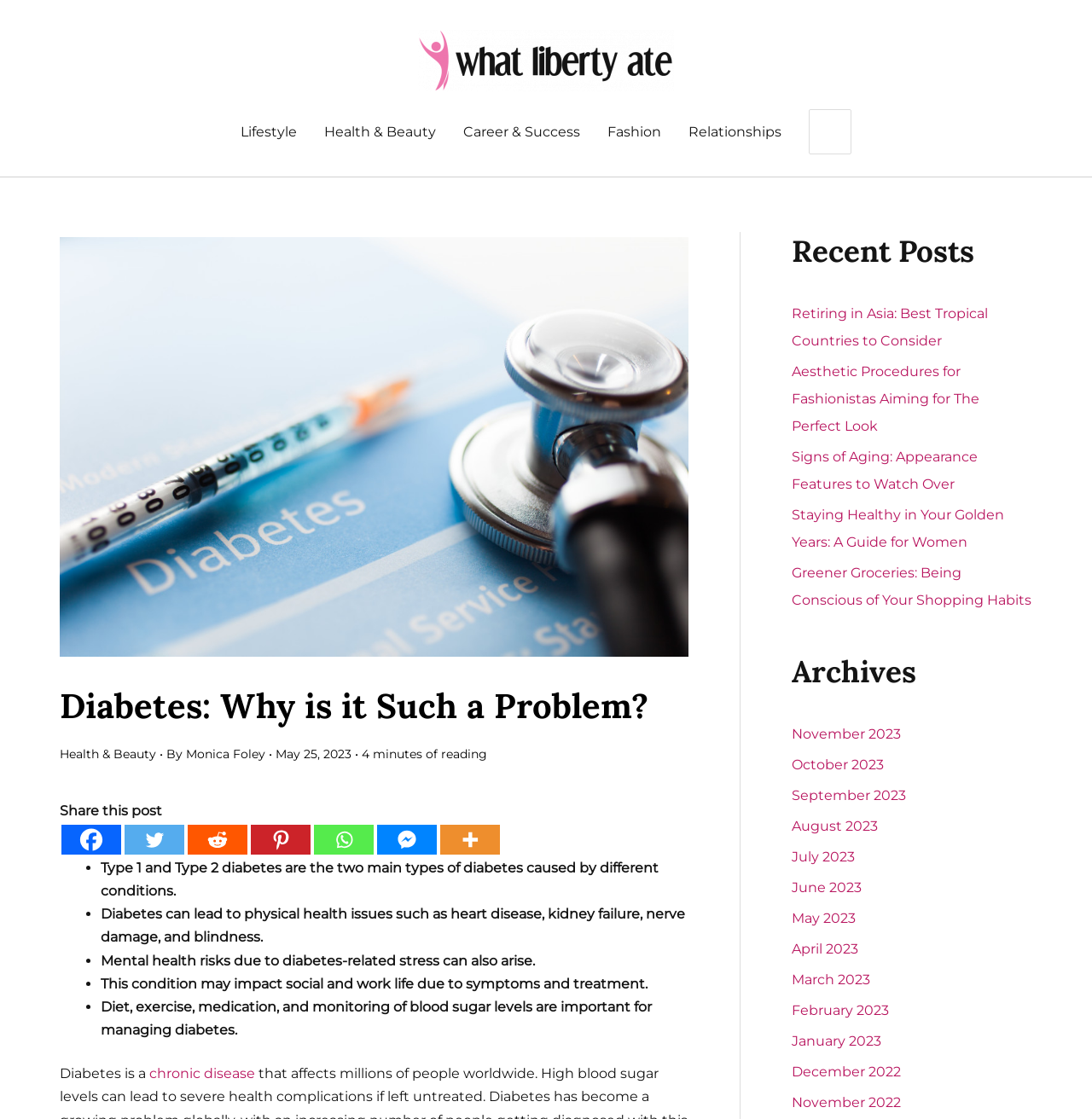Determine the bounding box coordinates of the region I should click to achieve the following instruction: "Share this post on Facebook". Ensure the bounding box coordinates are four float numbers between 0 and 1, i.e., [left, top, right, bottom].

[0.056, 0.737, 0.111, 0.764]